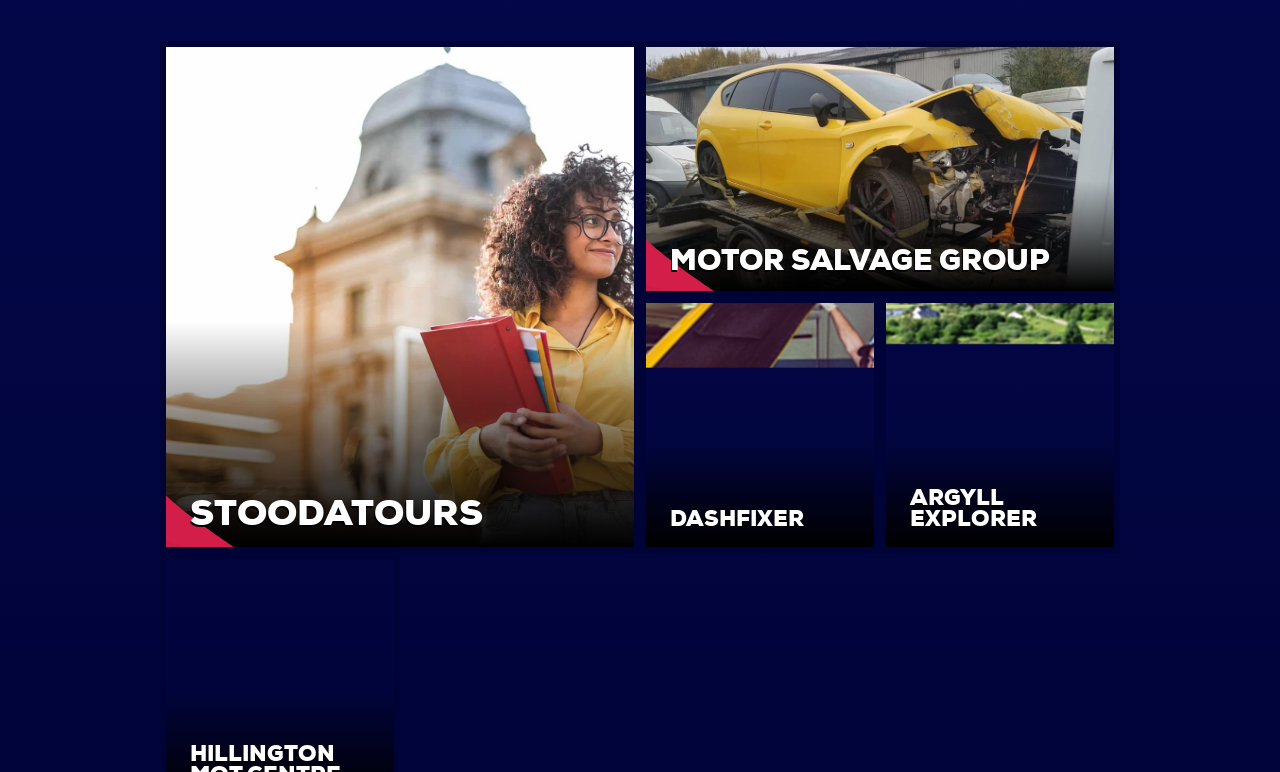Provide a brief response to the question below using a single word or phrase: 
How many projects are displayed on this webpage?

4